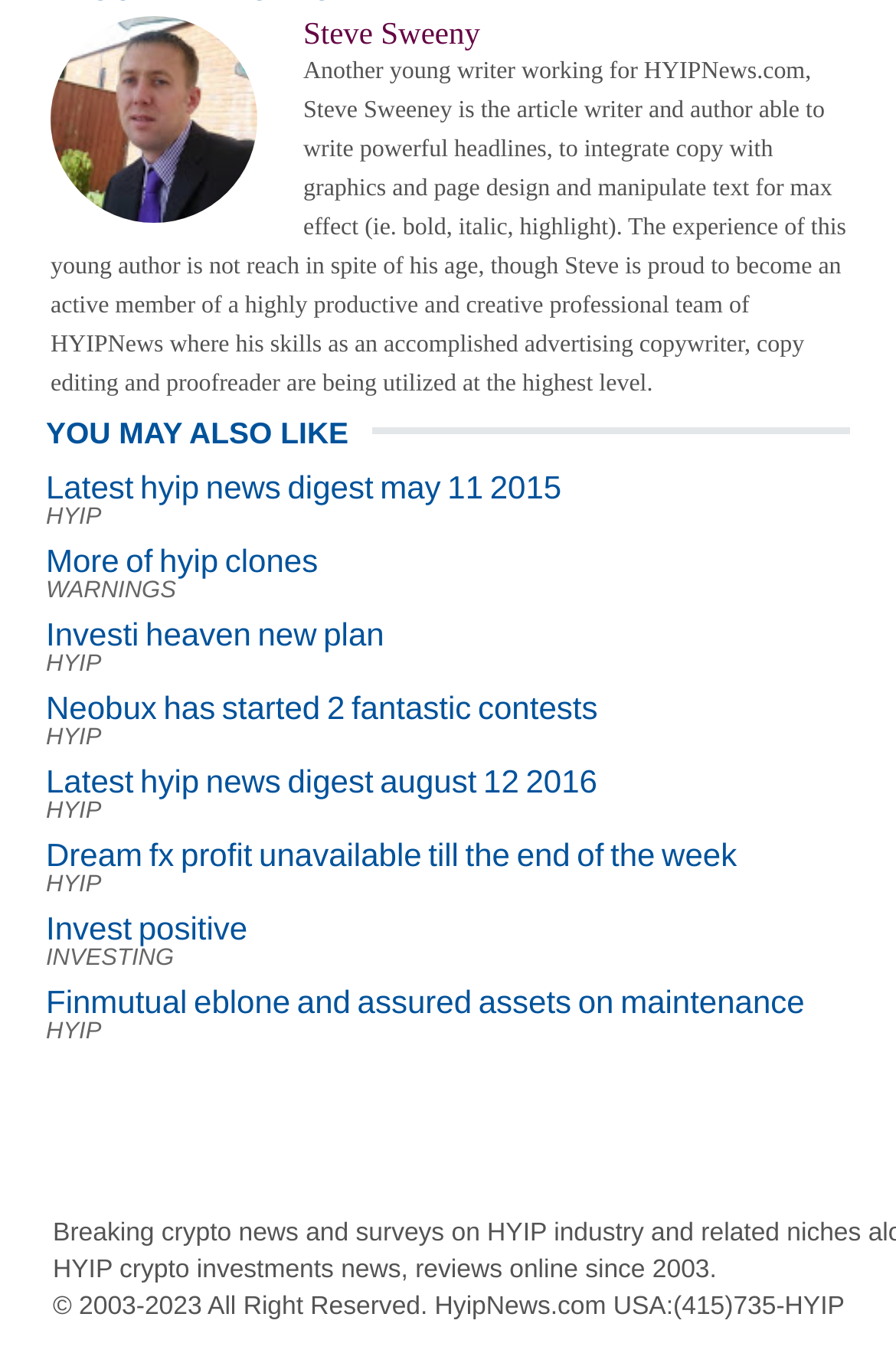What is the copyright year range of HYIPNews.com?
Please interpret the details in the image and answer the question thoroughly.

The copyright year range of HYIPNews.com is mentioned in the static text element at the bottom of the webpage, which states '© 2003-2023 All Right Reserved. HyipNews.com USA:(415)735-HYIP'.